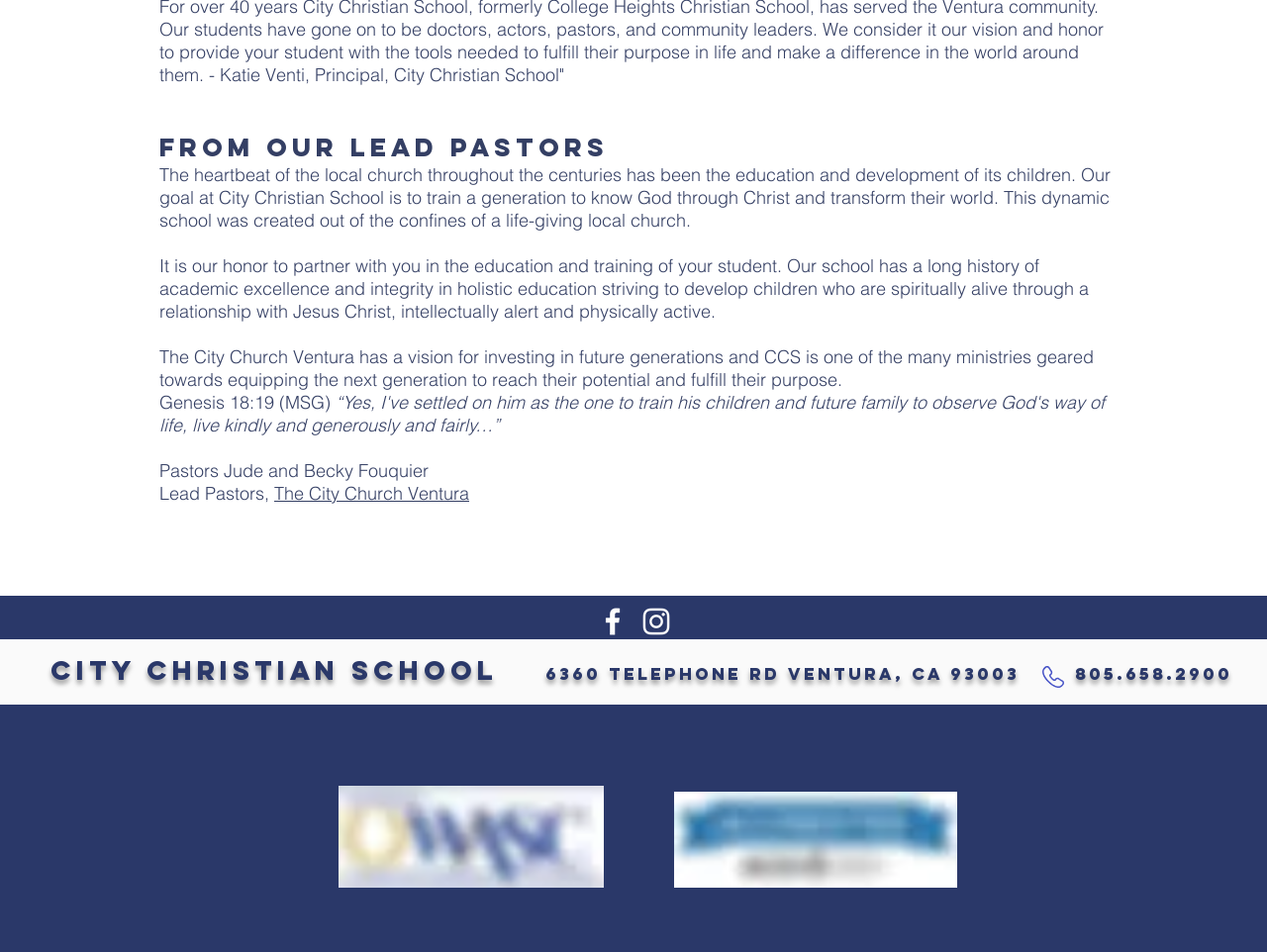Answer the following in one word or a short phrase: 
What is the accreditation status of City Christian School?

Accredited